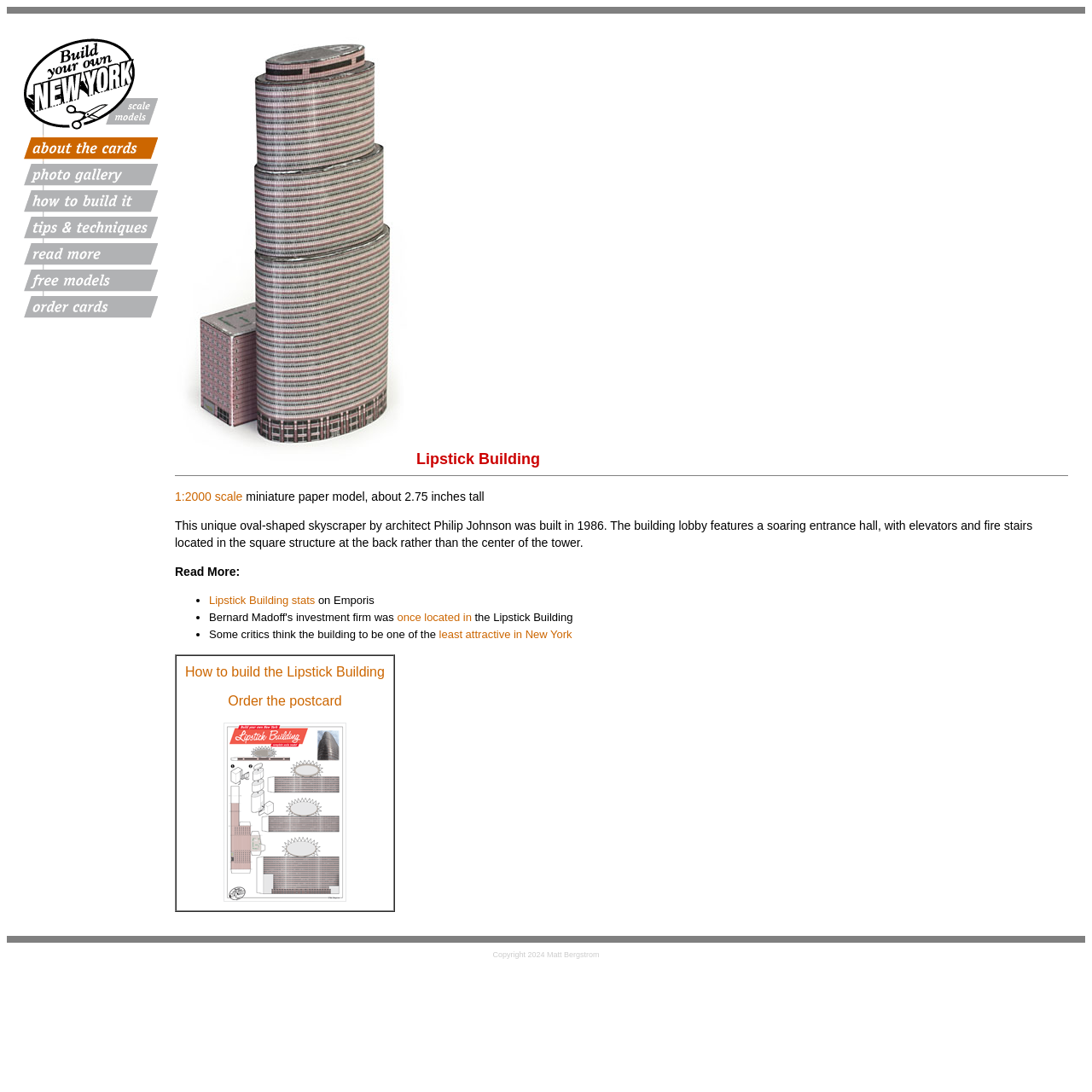Identify the bounding box coordinates for the region to click in order to carry out this instruction: "Order the postcard". Provide the coordinates using four float numbers between 0 and 1, formatted as [left, top, right, bottom].

[0.209, 0.635, 0.313, 0.648]